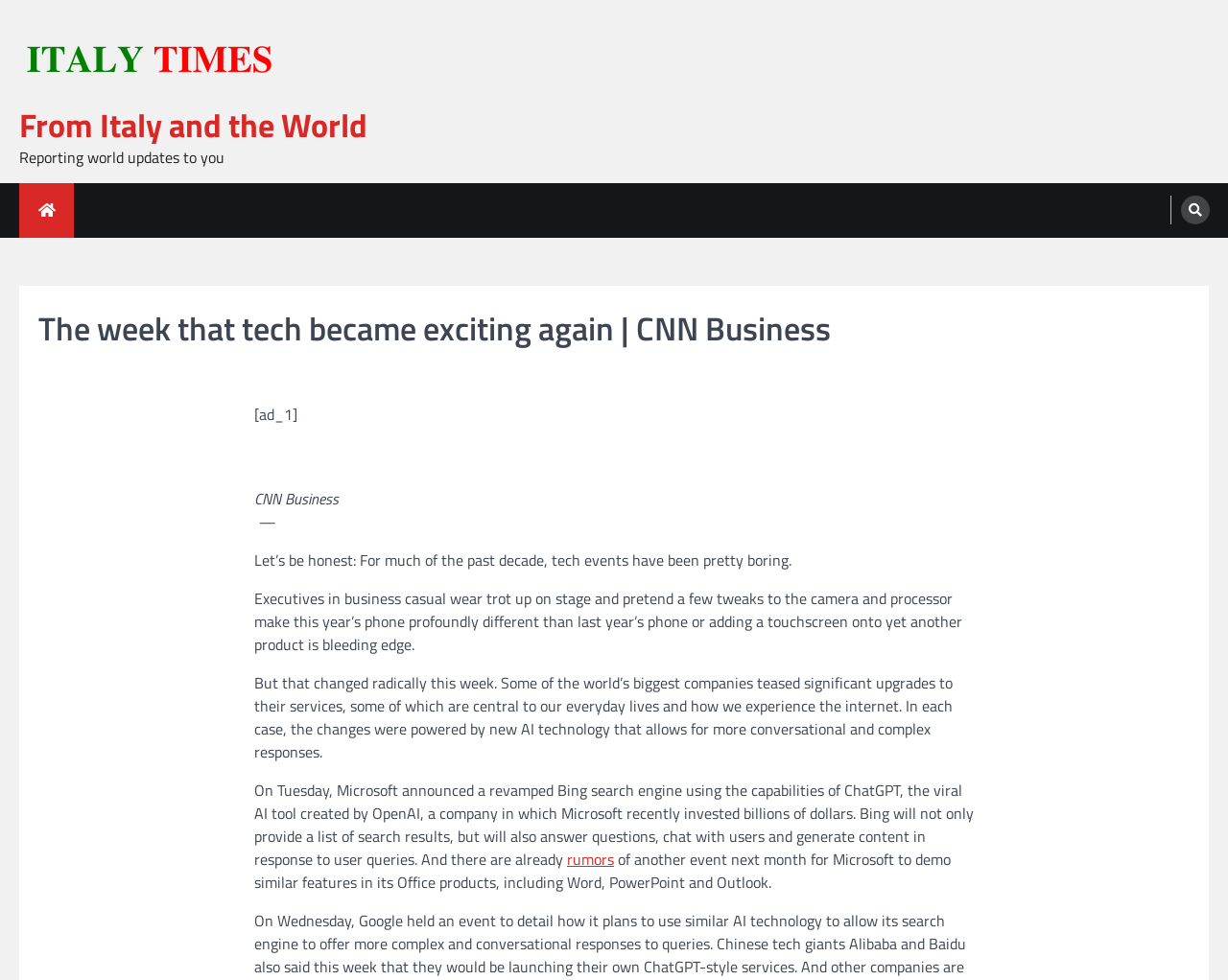Describe all significant elements and features of the webpage.

The webpage appears to be a news article from CNN Business, with a focus on the tech industry. At the top left corner, there is an Italy Times logo, accompanied by a link to "From Italy and the World" and a static text "Reporting world updates to you". 

Below the logo, there is a header section with a heading that reads "The week that tech became exciting again | CNN Business". To the right of the header, there is an advertisement marked as "[ad_1]". 

The main content of the article is divided into several paragraphs, which discuss how tech events have become more exciting with the introduction of new AI technology. The text explains that companies like Microsoft, Google, Alibaba, and Baidu are launching significant upgrades to their services, powered by AI technology that allows for more conversational and complex responses. 

There are several links embedded within the text, including one to "rumors" of another event next month for Microsoft to demo similar features in its Office products. The article appears to be a detailed analysis of the recent developments in the tech industry, with a focus on AI technology and its applications.